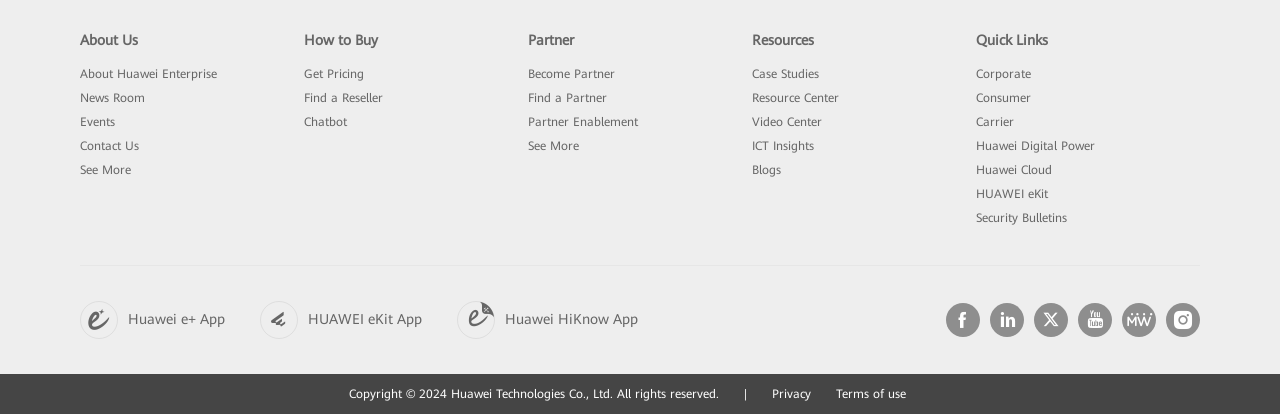Kindly respond to the following question with a single word or a brief phrase: 
What is the first link in the 'About Us' section?

About Huawei Enterprise